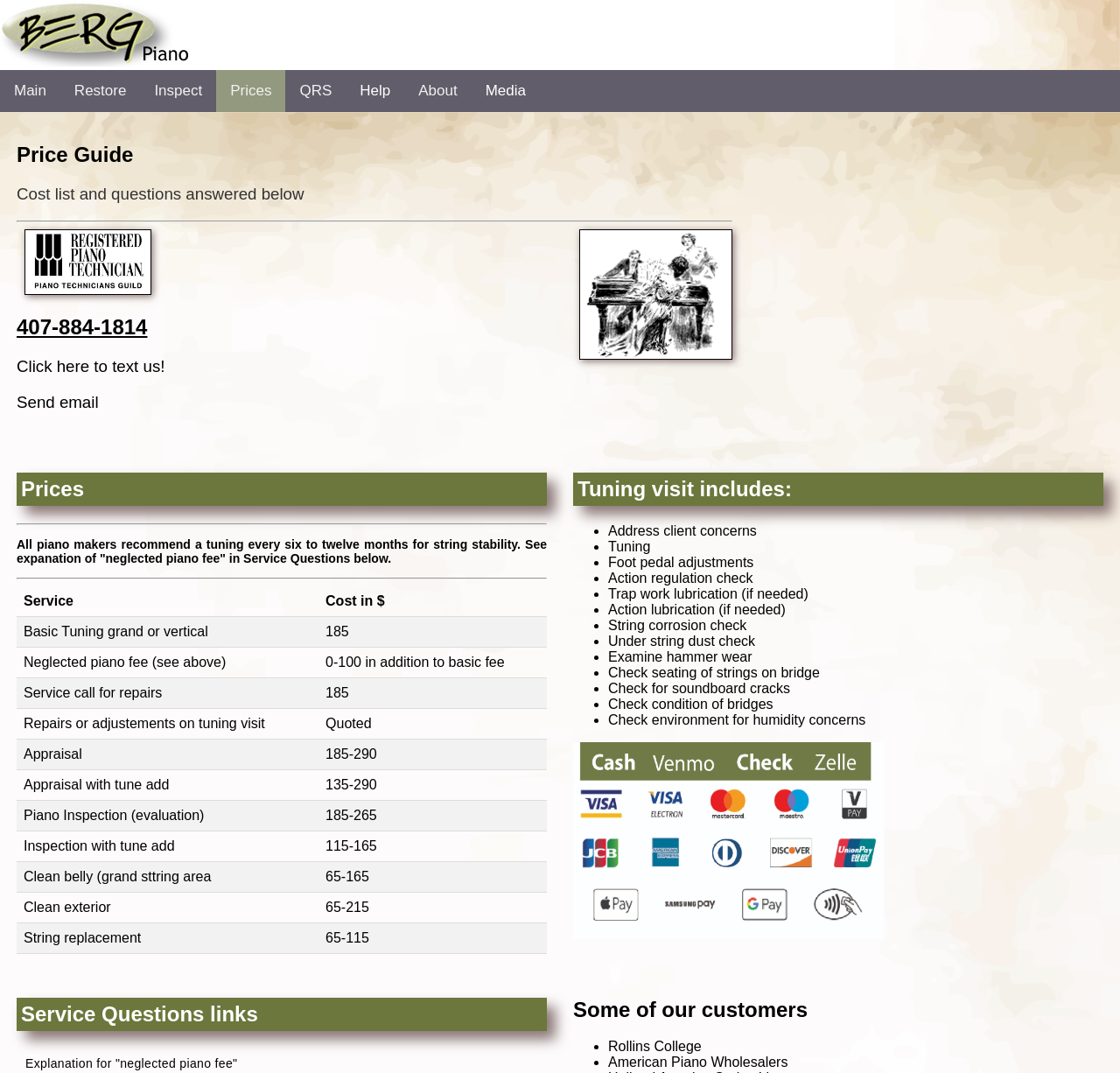Using floating point numbers between 0 and 1, provide the bounding box coordinates in the format (top-left x, top-left y, bottom-right x, bottom-right y). Locate the UI element described here: Click here to text us!

[0.015, 0.333, 0.147, 0.35]